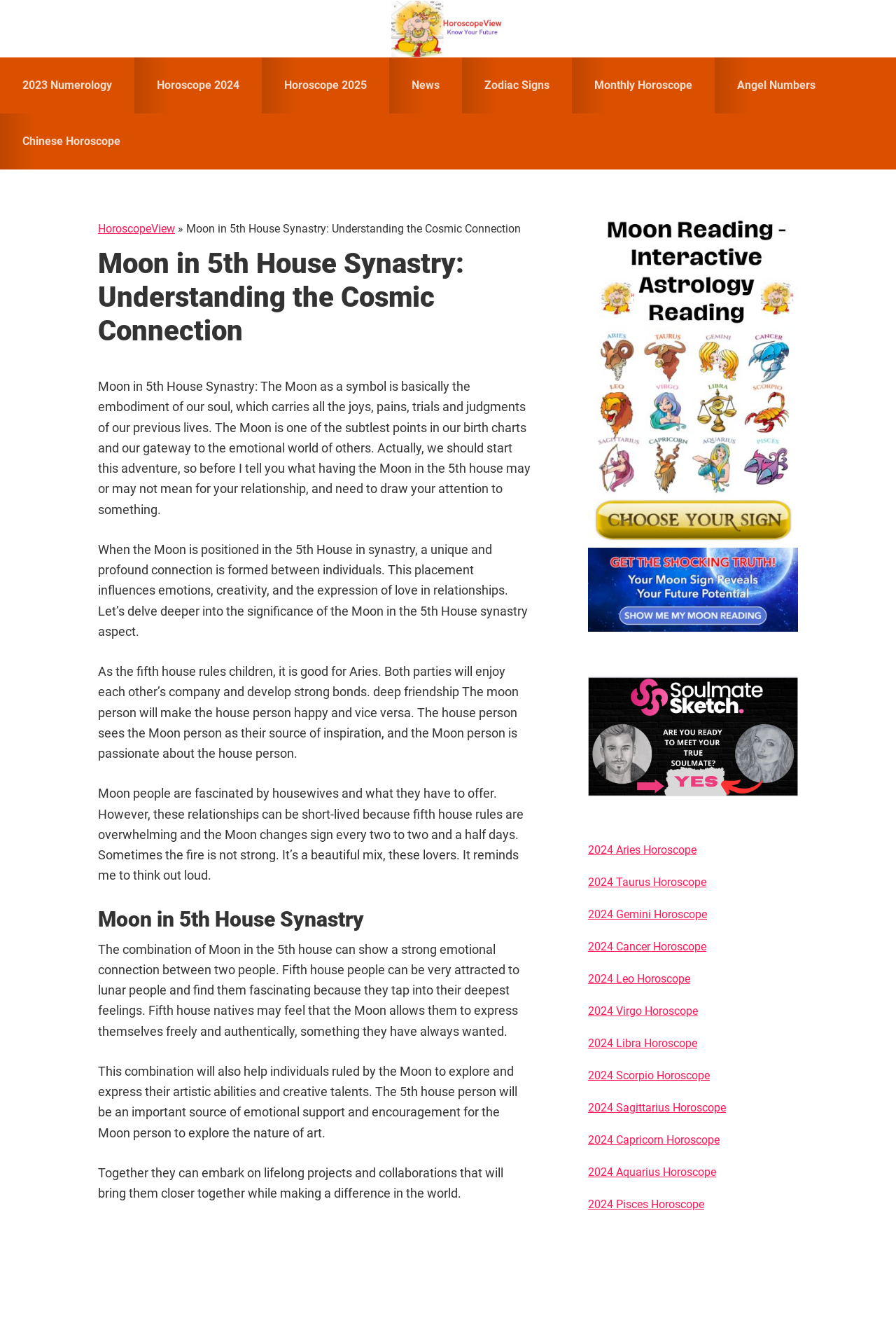Give a one-word or short phrase answer to this question: 
What is the effect of the Moon changing signs every two to two and a half days?

Short-lived relationships